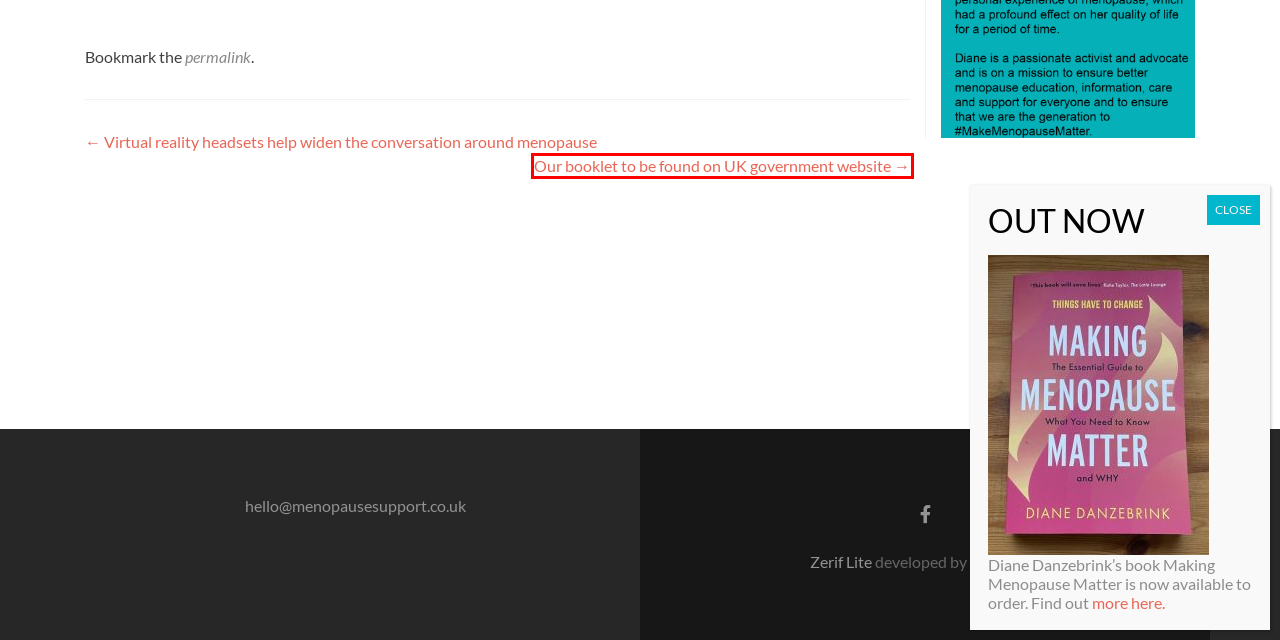You have been given a screenshot of a webpage with a red bounding box around a UI element. Select the most appropriate webpage description for the new webpage that appears after clicking the element within the red bounding box. The choices are:
A. Virtual reality headsets help widen the conversation around menopause – menopausesupport.co.uk
B. BOOK – menopausesupport.co.uk
C. Premium WordPress Themes, Templates & Plugins @ ThemeIsle
D. EVENTS – menopausesupport.co.uk
E. CONTACT – menopausesupport.co.uk
F. Our booklet to be found on UK government website – menopausesupport.co.uk
G. NEWS – menopausesupport.co.uk
H. WORKPLACE – menopausesupport.co.uk

F